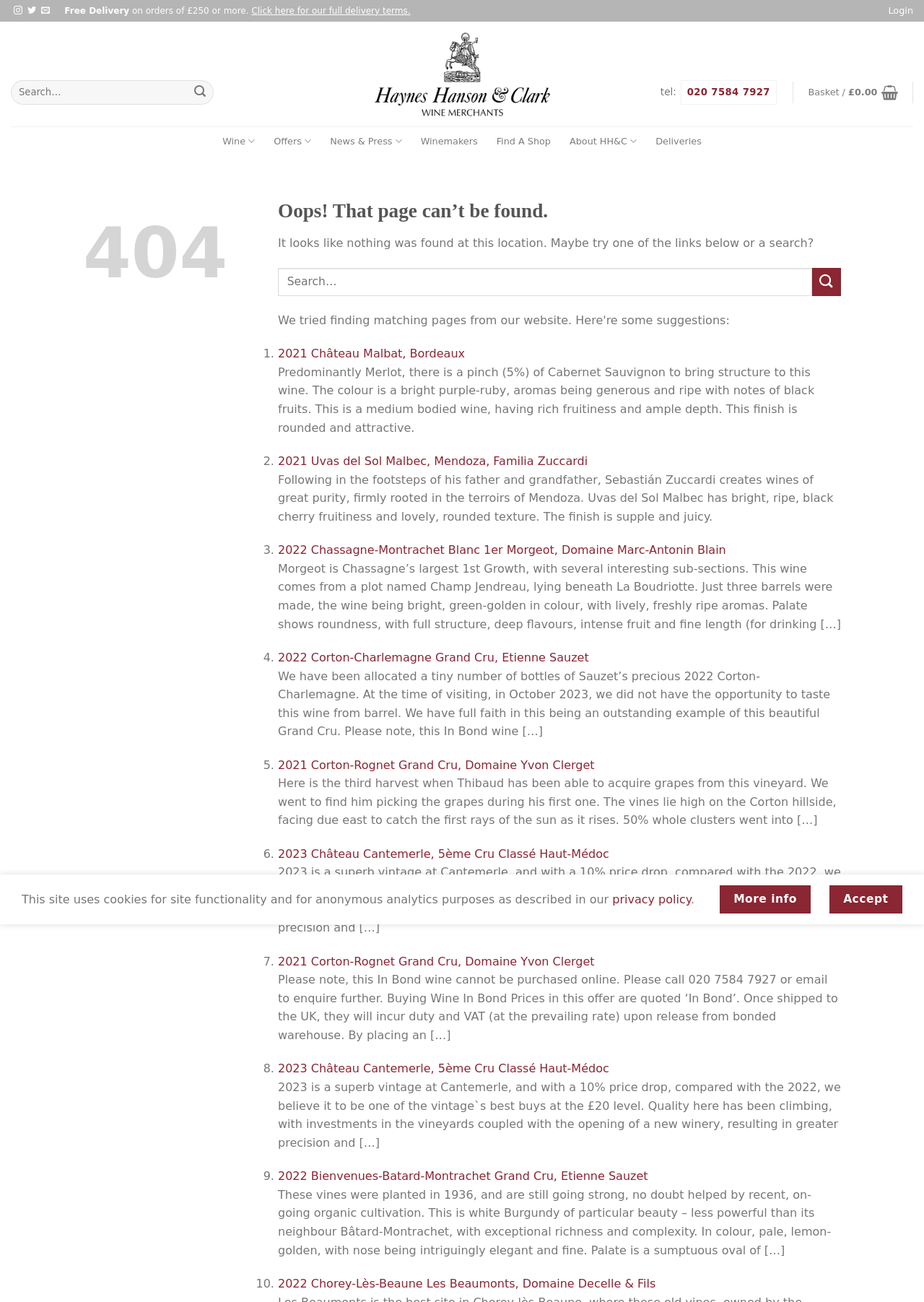What is the delivery policy?
Please use the image to deliver a detailed and complete answer.

I found the delivery policy mentioned at the top of the page, which states 'Free Delivery on orders of £250 or more', and there's also a link to 'Click here for our full delivery terms'.